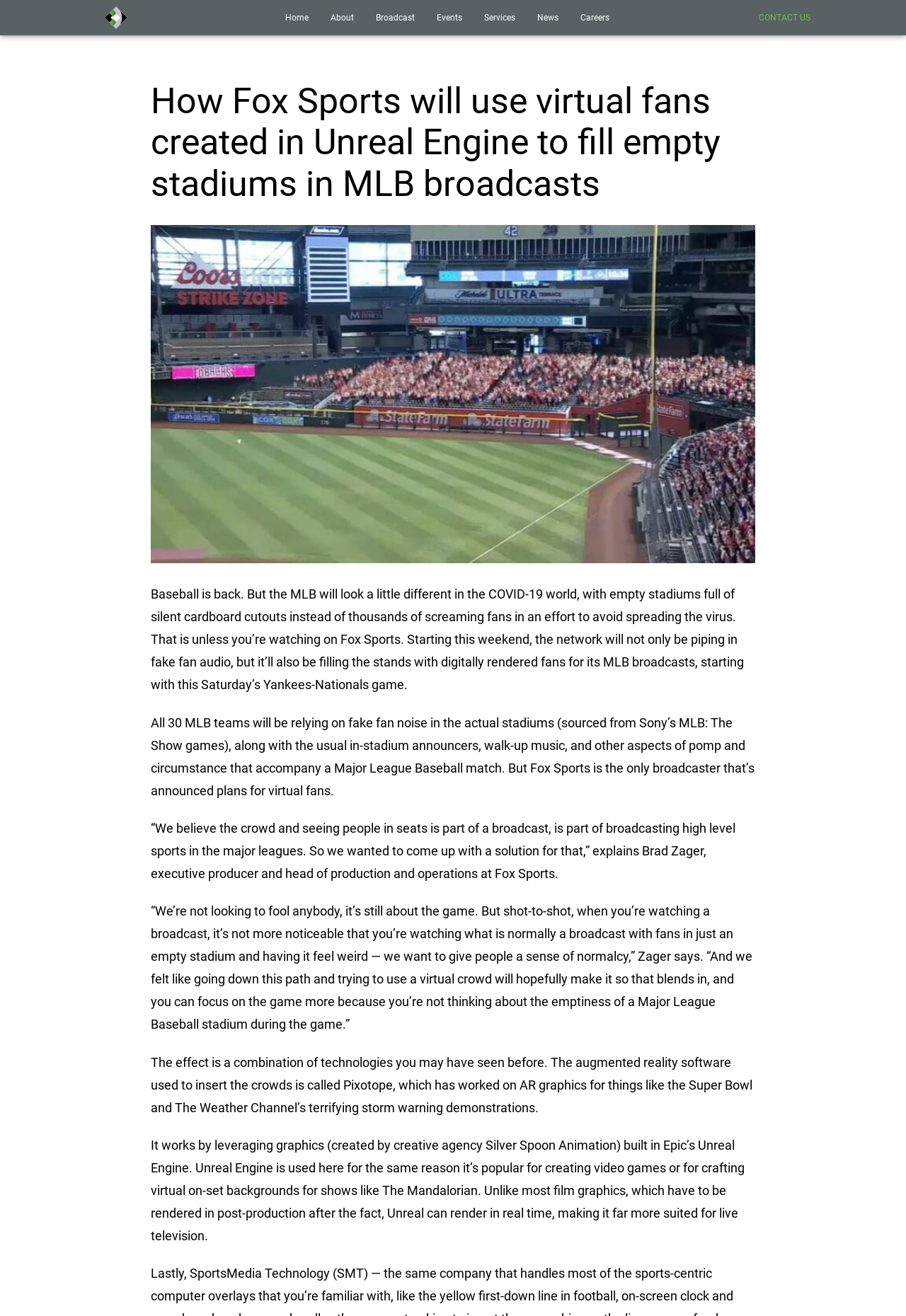What is the purpose of using virtual fans in MLB broadcasts?
Using the image, provide a detailed and thorough answer to the question.

According to the webpage, Brad Zager, executive producer and head of production and operations at Fox Sports, explains that the purpose of using virtual fans is to give people a sense of normalcy while watching the game, as empty stadiums can feel weird.